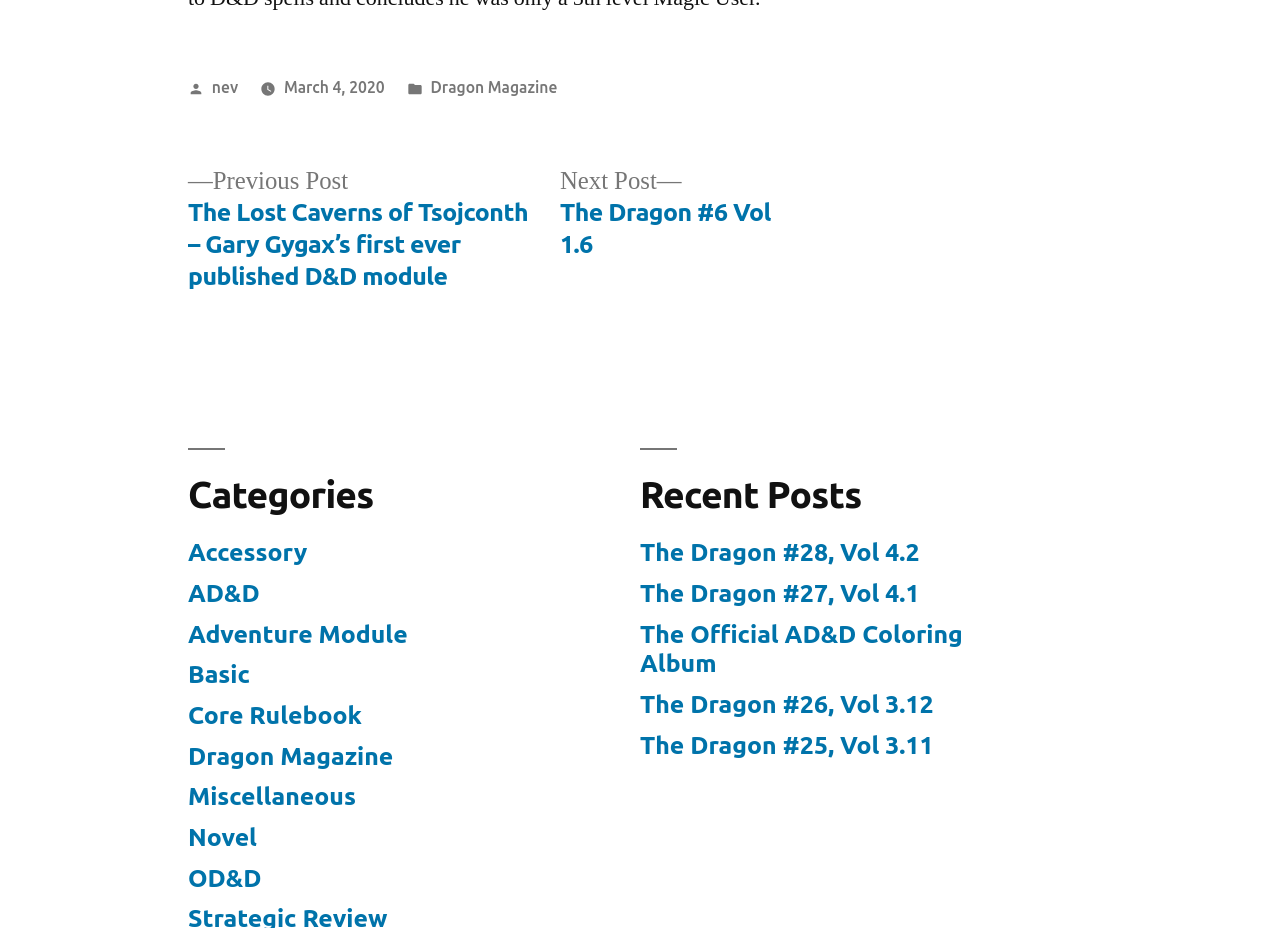Locate the bounding box of the UI element defined by this description: "Adventure Module". The coordinates should be given as four float numbers between 0 and 1, formatted as [left, top, right, bottom].

[0.147, 0.668, 0.318, 0.698]